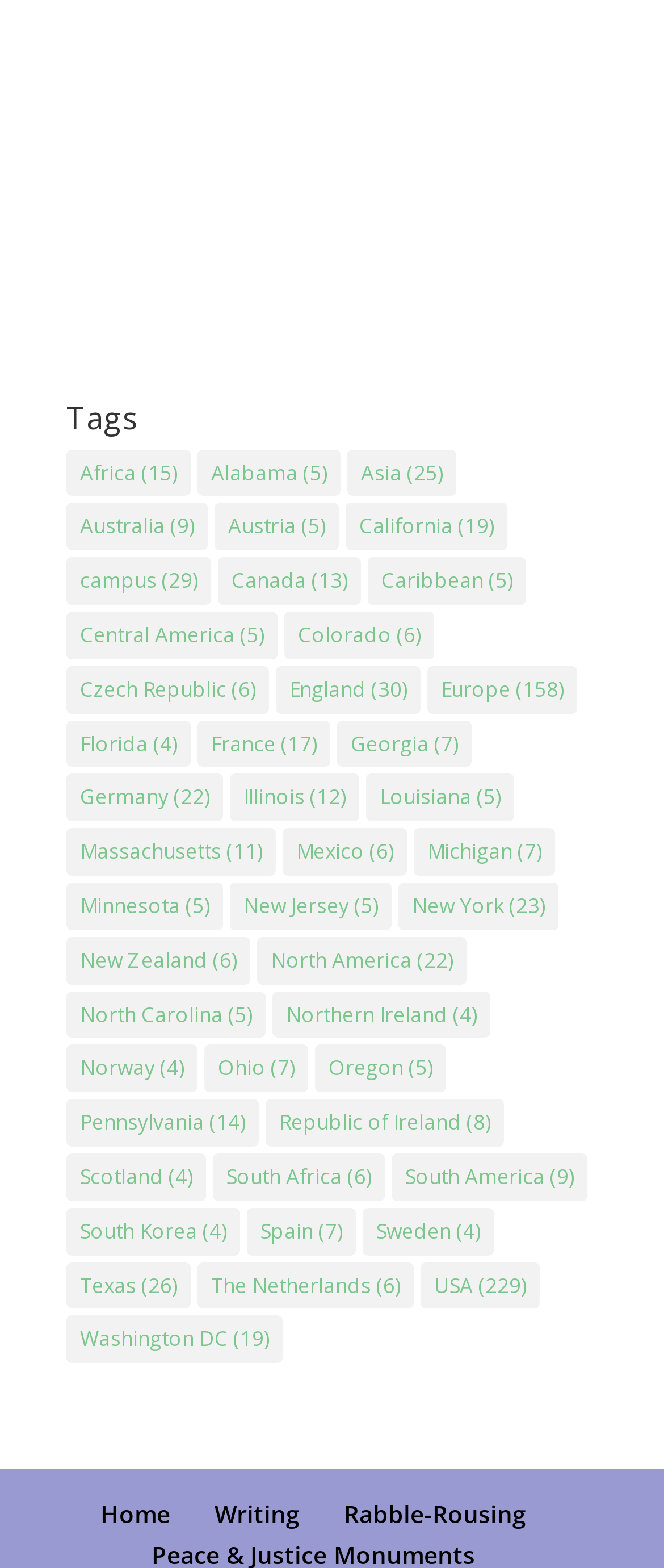Please identify the bounding box coordinates of the area I need to click to accomplish the following instruction: "Check items in New York".

[0.6, 0.563, 0.841, 0.593]